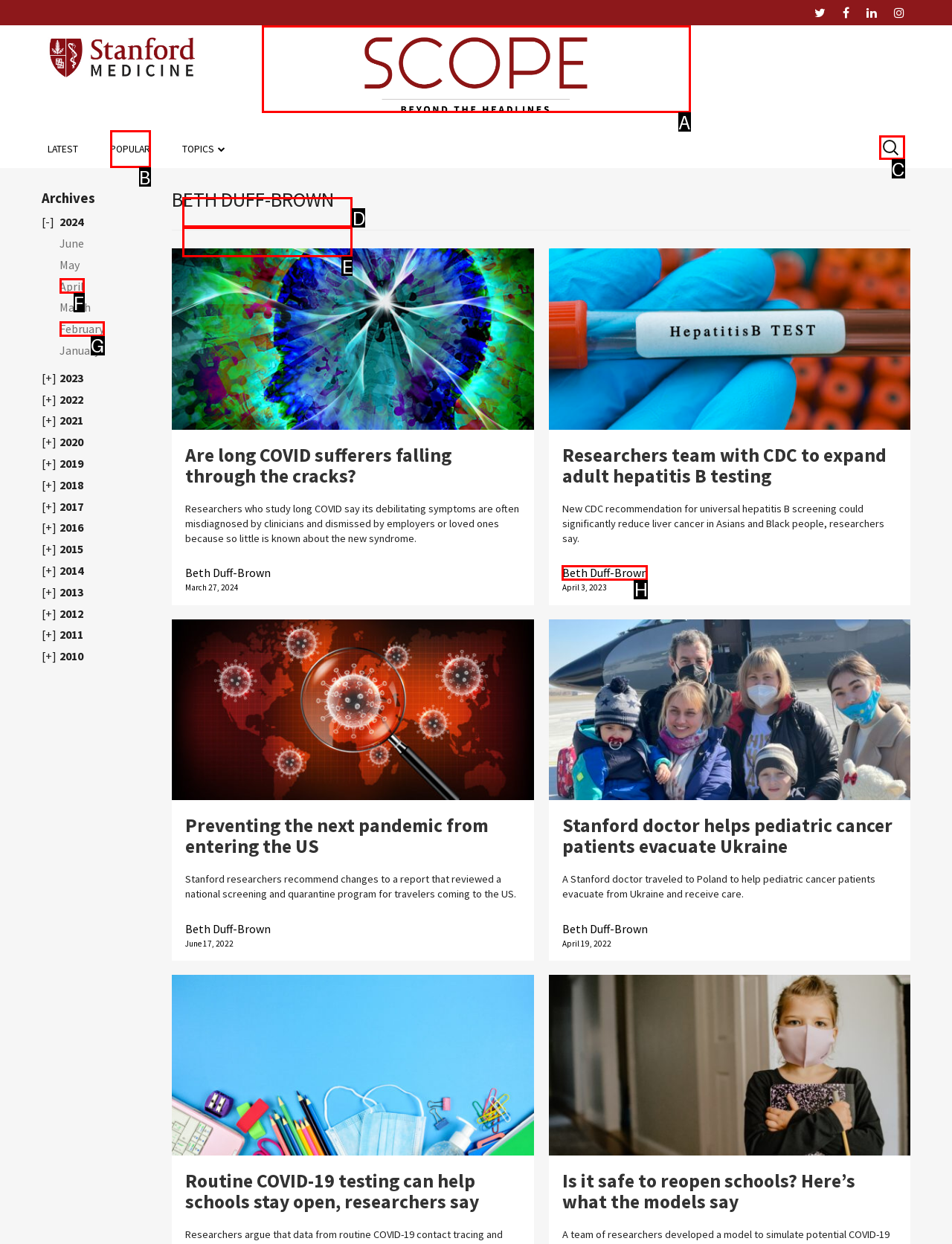Which HTML element fits the description: February? Respond with the letter of the appropriate option directly.

G